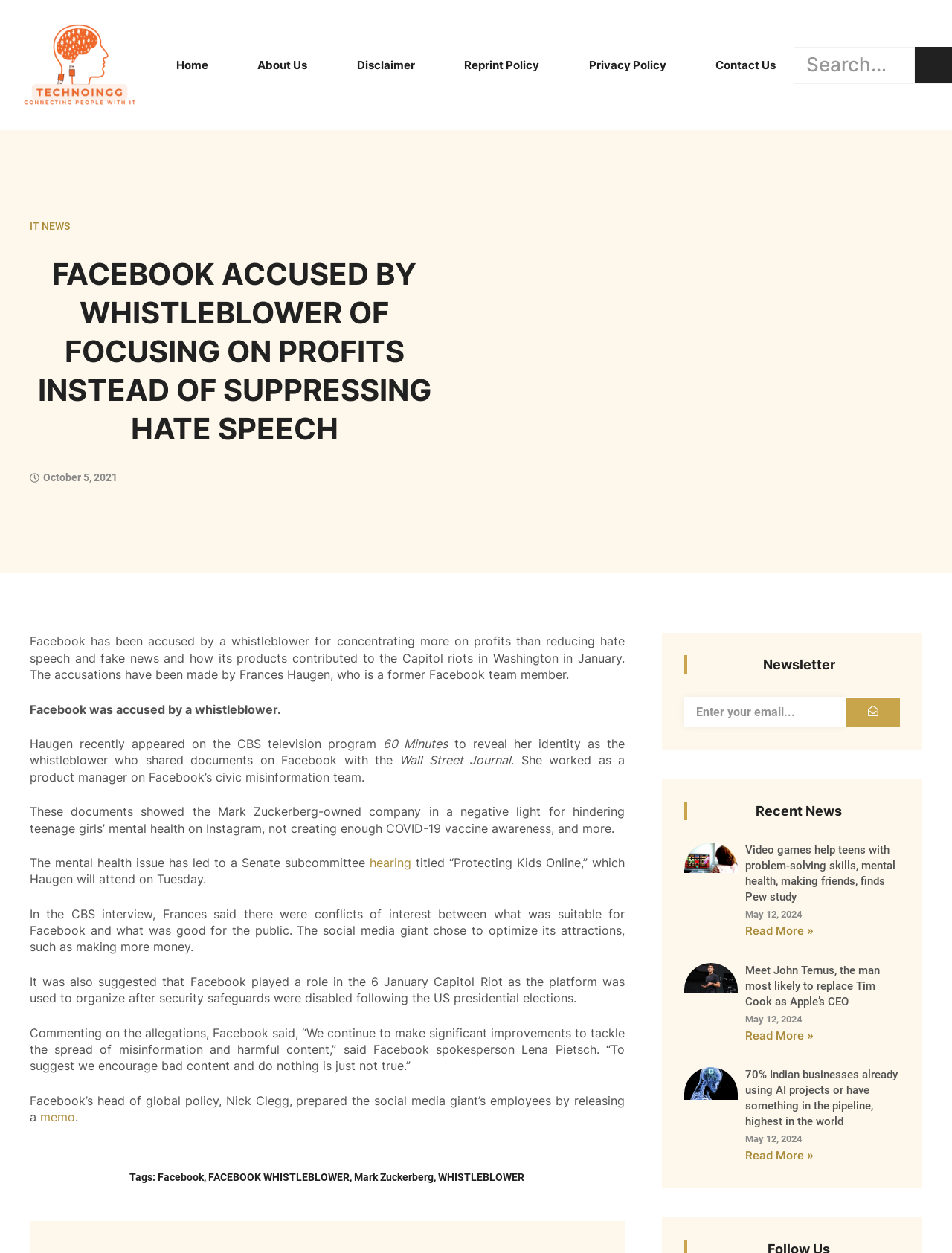How many articles are listed under 'Recent News'?
Kindly answer the question with as much detail as you can.

Under the 'Recent News' section, there are three articles listed, each with a title, date, and 'Read more' link.